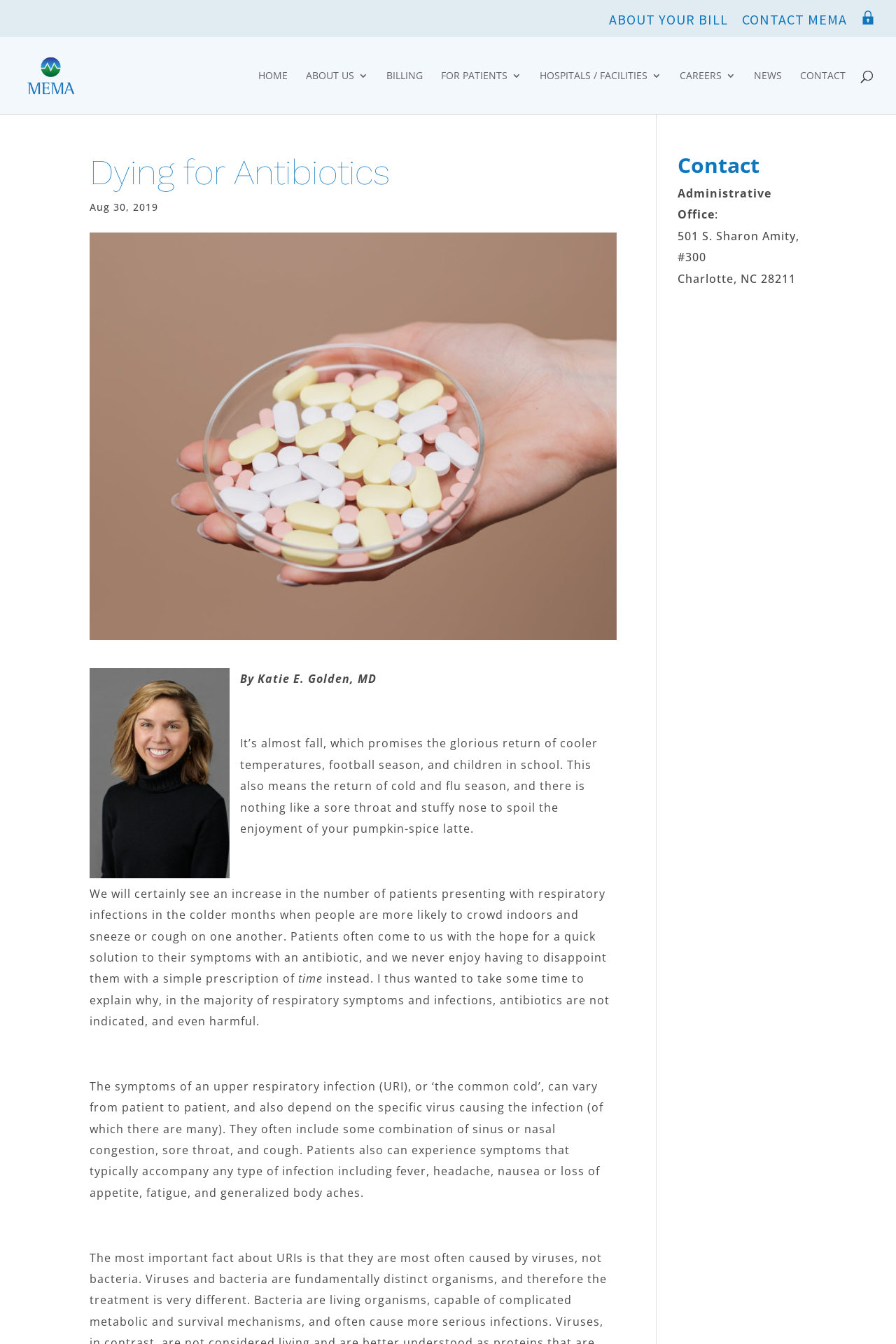Write a detailed summary of the webpage.

This webpage is about Mid-Atlantic Emergency Medical Associates, with a focus on the return of cold and flu season in the fall. At the top, there are several links to different sections of the website, including "About Your Bill", "Contact MEMA", and "Home". Below these links, there is a logo image of Mid-Atlantic Emergency Medical Associates.

The main content of the webpage is an article titled "Dying for Antibiotics", which discusses the return of cold and flu season and the importance of not overusing antibiotics. The article is written by Katie E. Golden, MD, and is dated August 30, 2019. The text explains that while antibiotics may seem like a quick solution to respiratory infections, they are often not necessary and can even be harmful.

The article is divided into several paragraphs, with headings and subheadings. The text is accompanied by a search box at the top right corner of the page, allowing users to search for specific content on the website.

At the bottom of the page, there is a section titled "Contact", which provides the administrative office address of Mid-Atlantic Emergency Medical Associates in Charlotte, NC.

Overall, the webpage has a clean and organized layout, with clear headings and concise text. The content is focused on providing information about the importance of responsible antibiotic use, and the website's navigation is easy to follow.